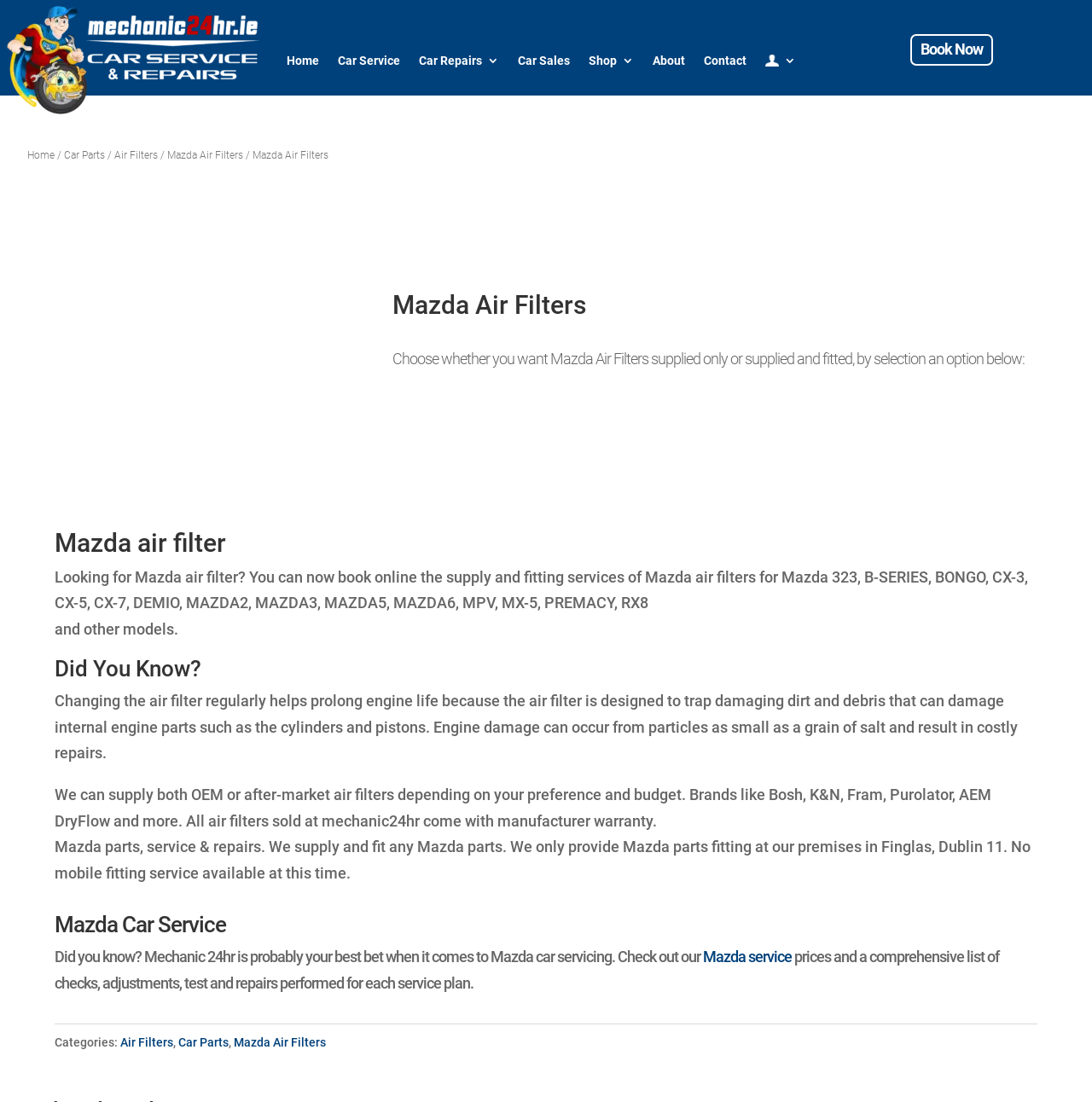Using a single word or phrase, answer the following question: 
What types of air filters are available?

OEM and after-market